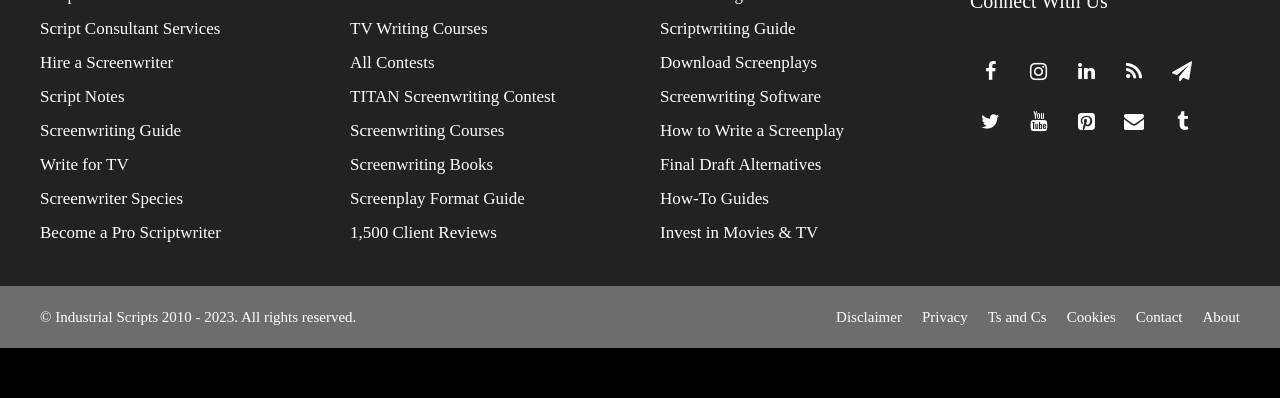Answer the question briefly using a single word or phrase: 
What is the main topic of this website?

Screenwriting